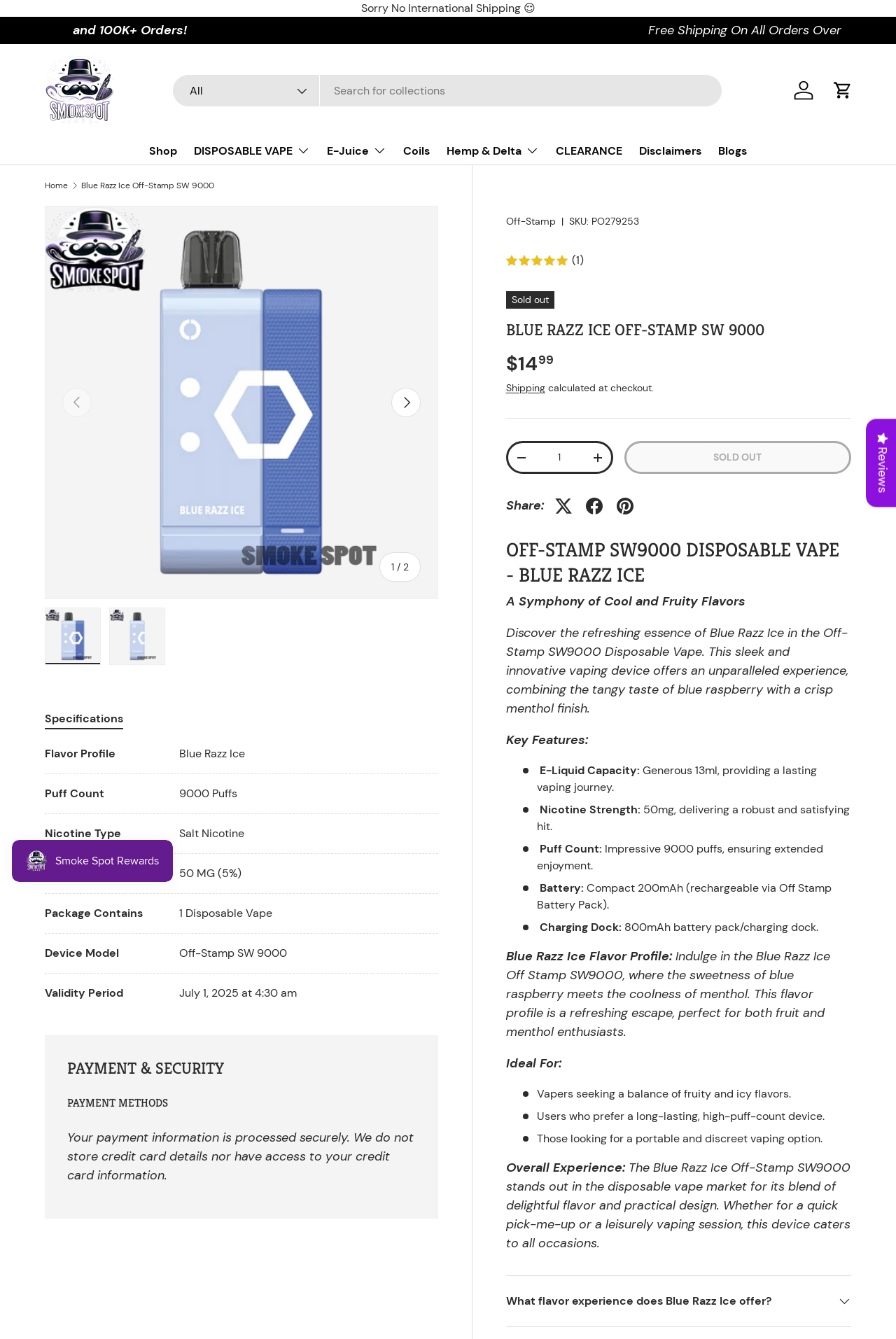Can you identify the bounding box coordinates of the clickable region needed to carry out this instruction: 'Search for products'? The coordinates should be four float numbers within the range of 0 to 1, stated as [left, top, right, bottom].

[0.193, 0.056, 0.806, 0.079]